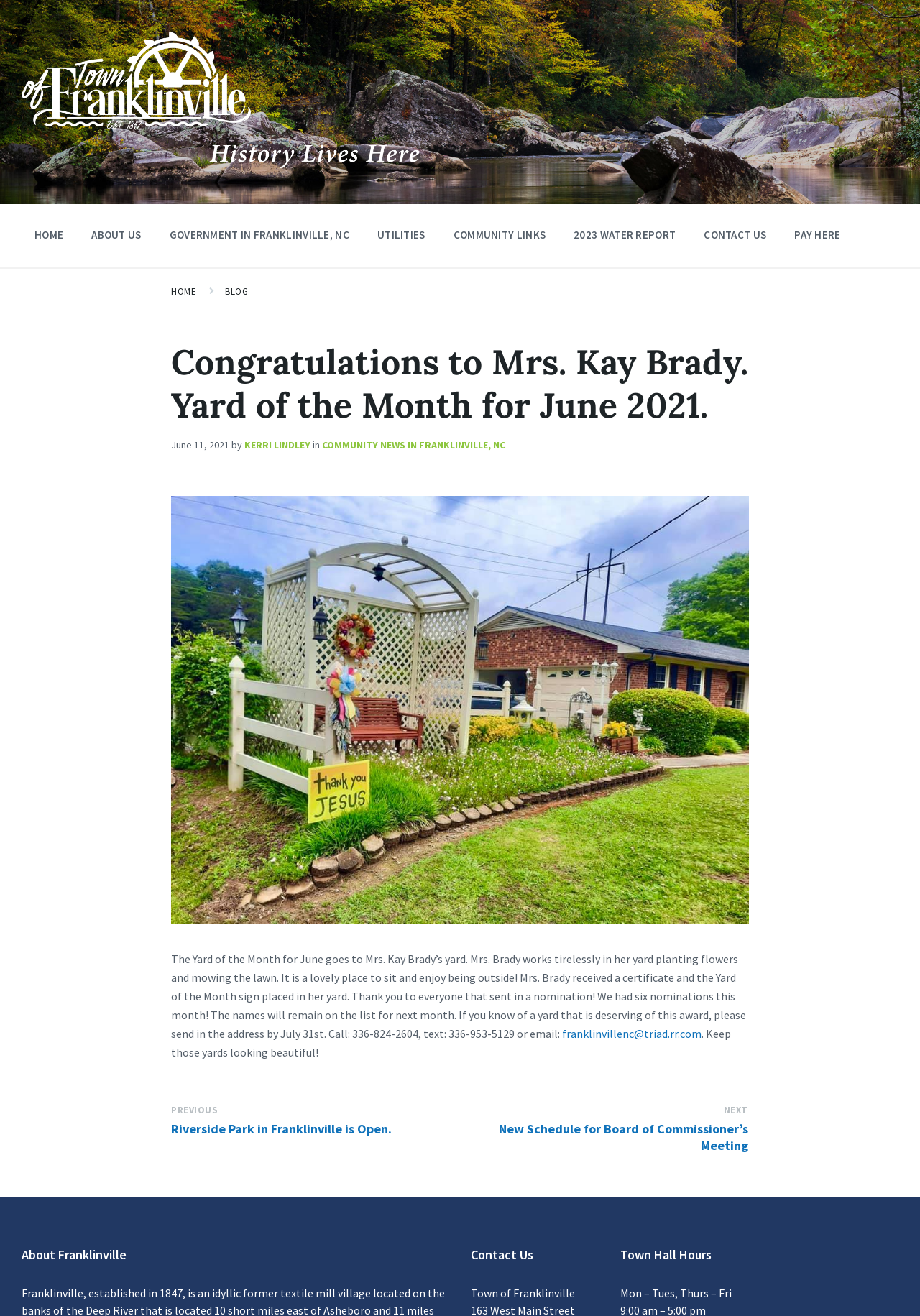What is the purpose of the Yard of the Month award?
Provide a detailed answer to the question using information from the image.

The question is asking about the purpose of the Yard of the Month award. Although the webpage does not explicitly state the purpose, it can be inferred that the award is given to recognize and appreciate beautiful yards, as described in the article.